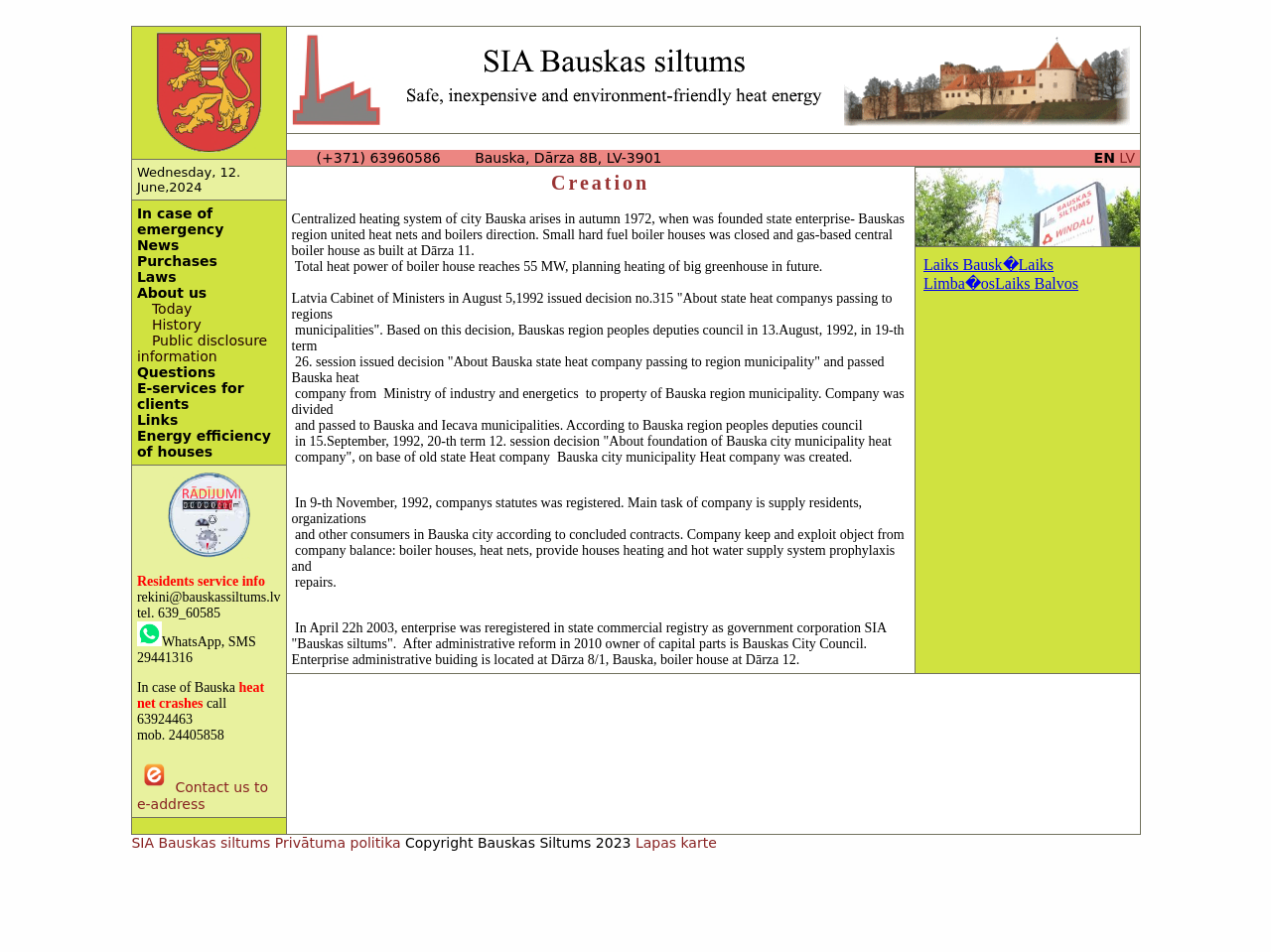What is the company's main task?
Kindly give a detailed and elaborate answer to the question.

According to the webpage, the main task of the company is to supply residents, organizations, and other consumers in Bauska city according to concluded contracts.